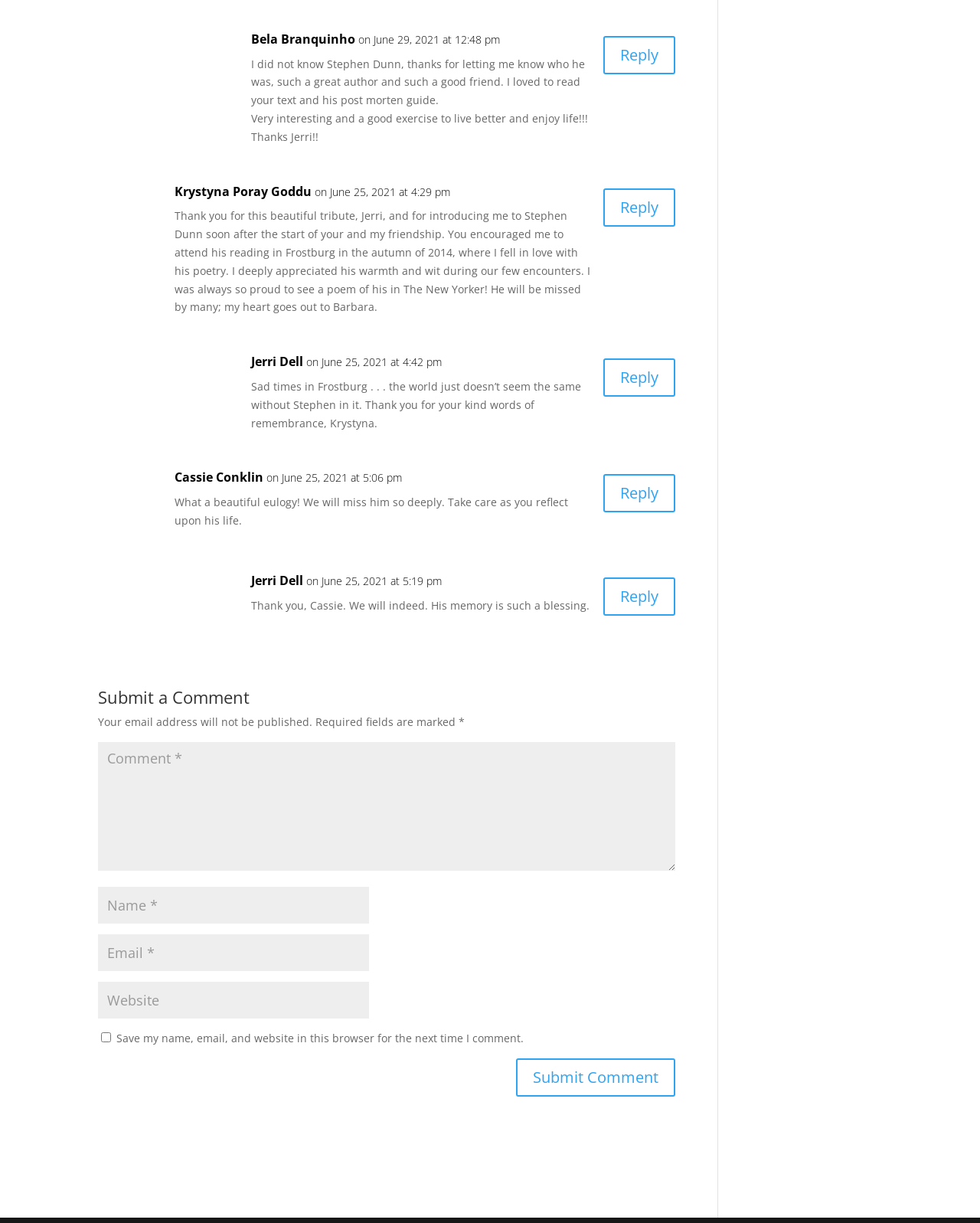Provide a short answer to the following question with just one word or phrase: What is the purpose of the 'Save my name, email, and website...' checkbox?

To save user information